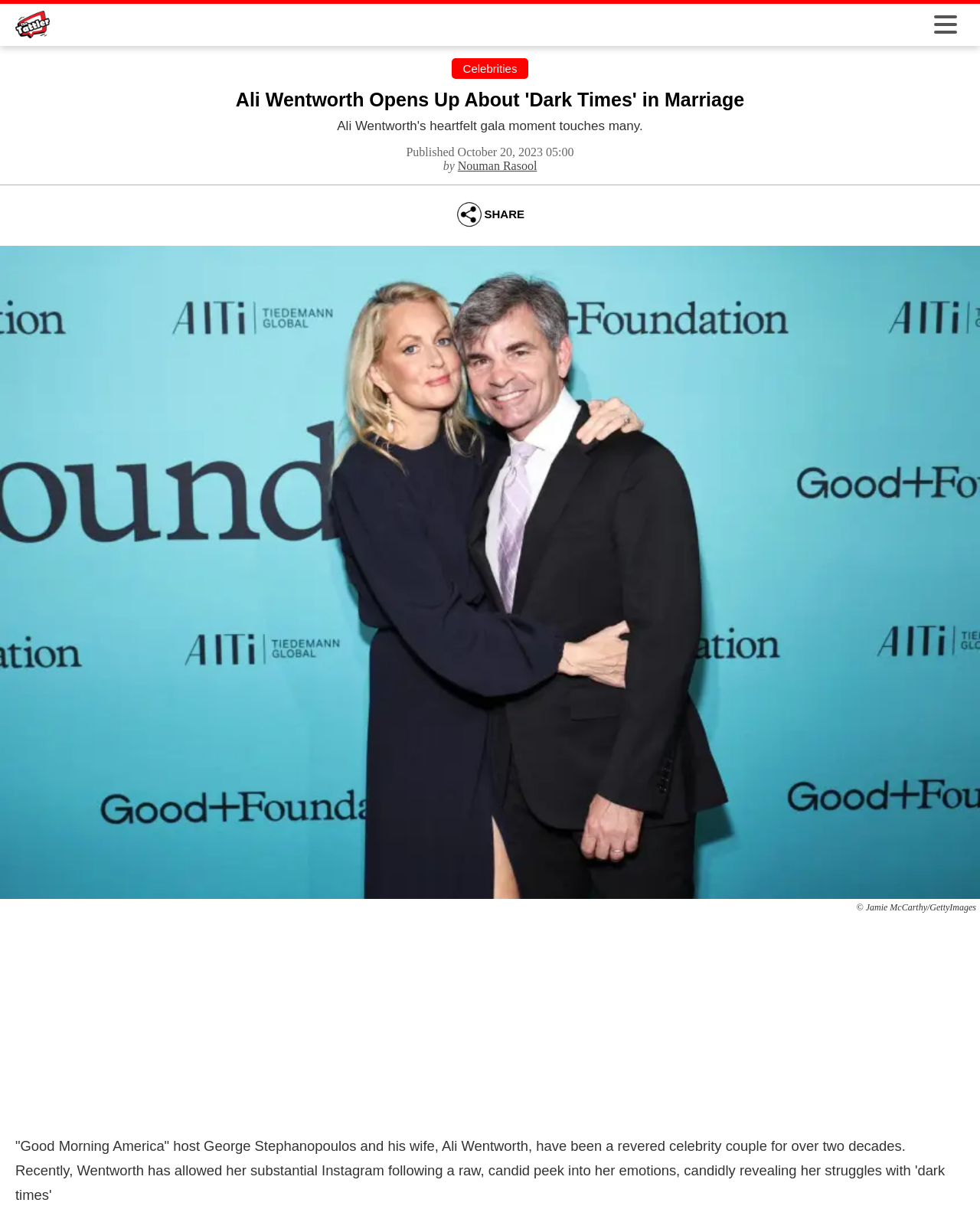Given the element description "Nouman Rasool", identify the bounding box of the corresponding UI element.

[0.467, 0.131, 0.548, 0.141]